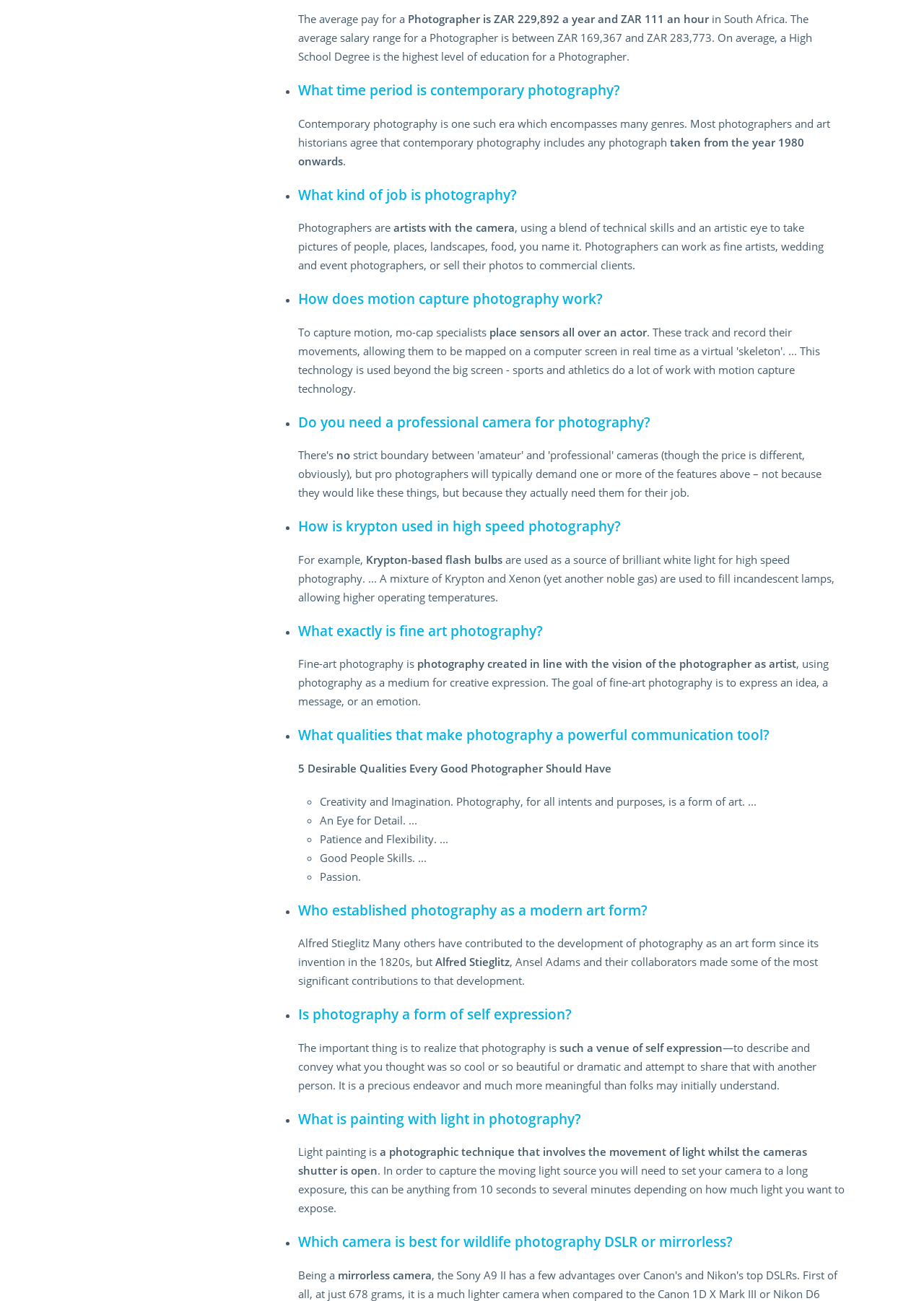Pinpoint the bounding box coordinates of the clickable element needed to complete the instruction: "Click on 'What exactly is fine art photography?'". The coordinates should be provided as four float numbers between 0 and 1: [left, top, right, bottom].

[0.322, 0.478, 0.587, 0.492]